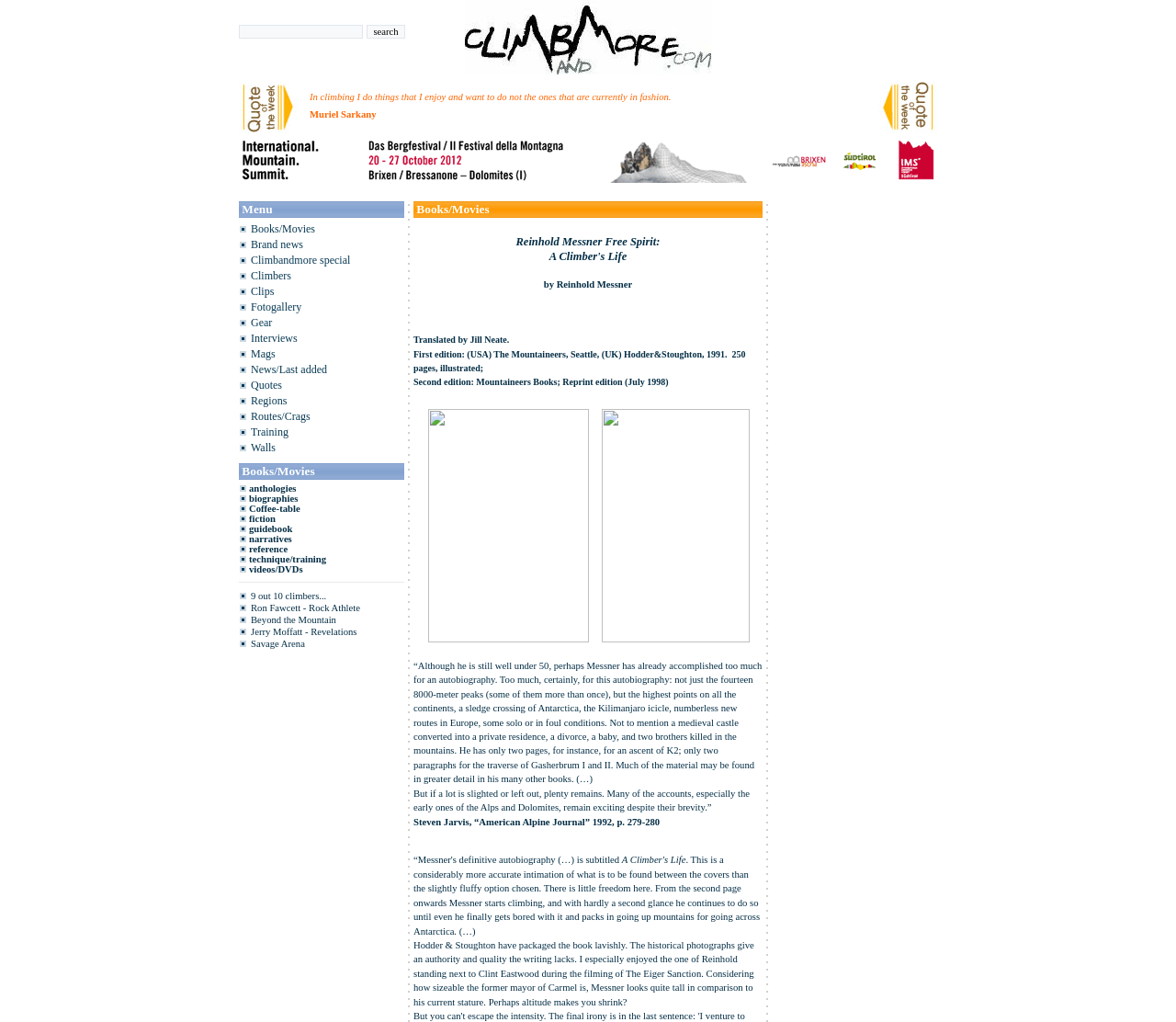Respond to the question below with a single word or phrase:
What is the image on the webpage?

A climbing-related image